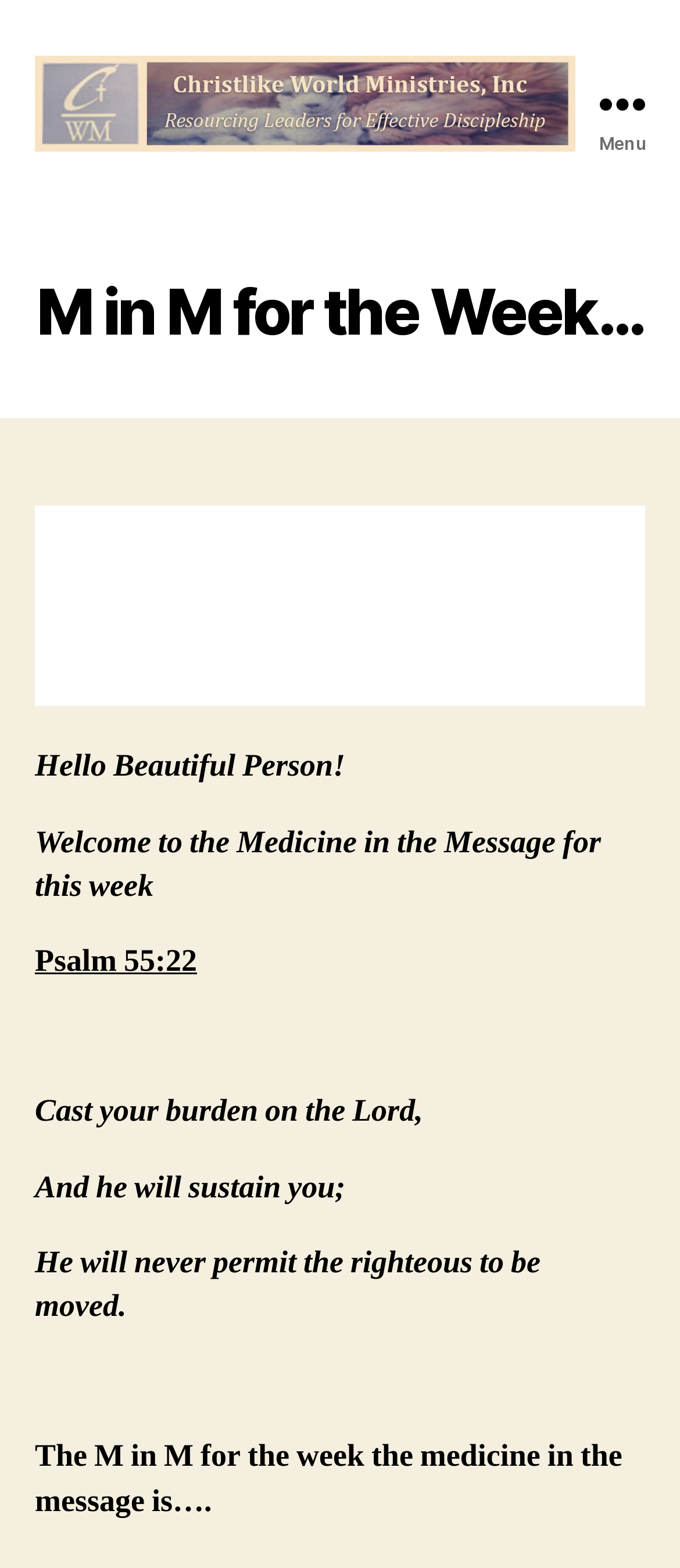Find the bounding box of the element with the following description: "parent_node: Bishop James King". The coordinates must be four float numbers between 0 and 1, formatted as [left, top, right, bottom].

[0.051, 0.035, 0.846, 0.097]